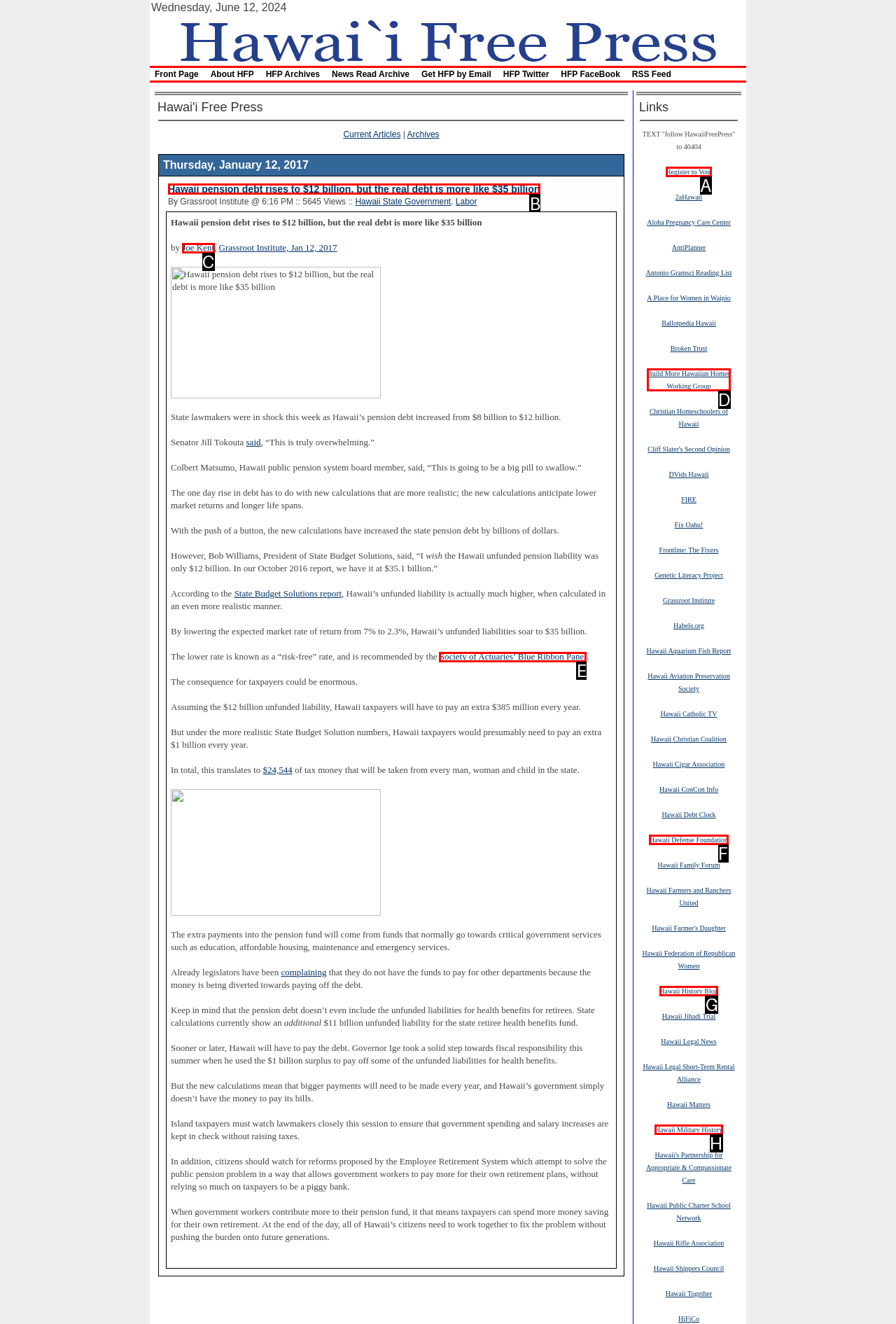Identify the correct UI element to click for the following task: Click the link to read the article 'Hawaii pension debt rises to $12 billion, but the real debt is more like $35 billion' Choose the option's letter based on the given choices.

B